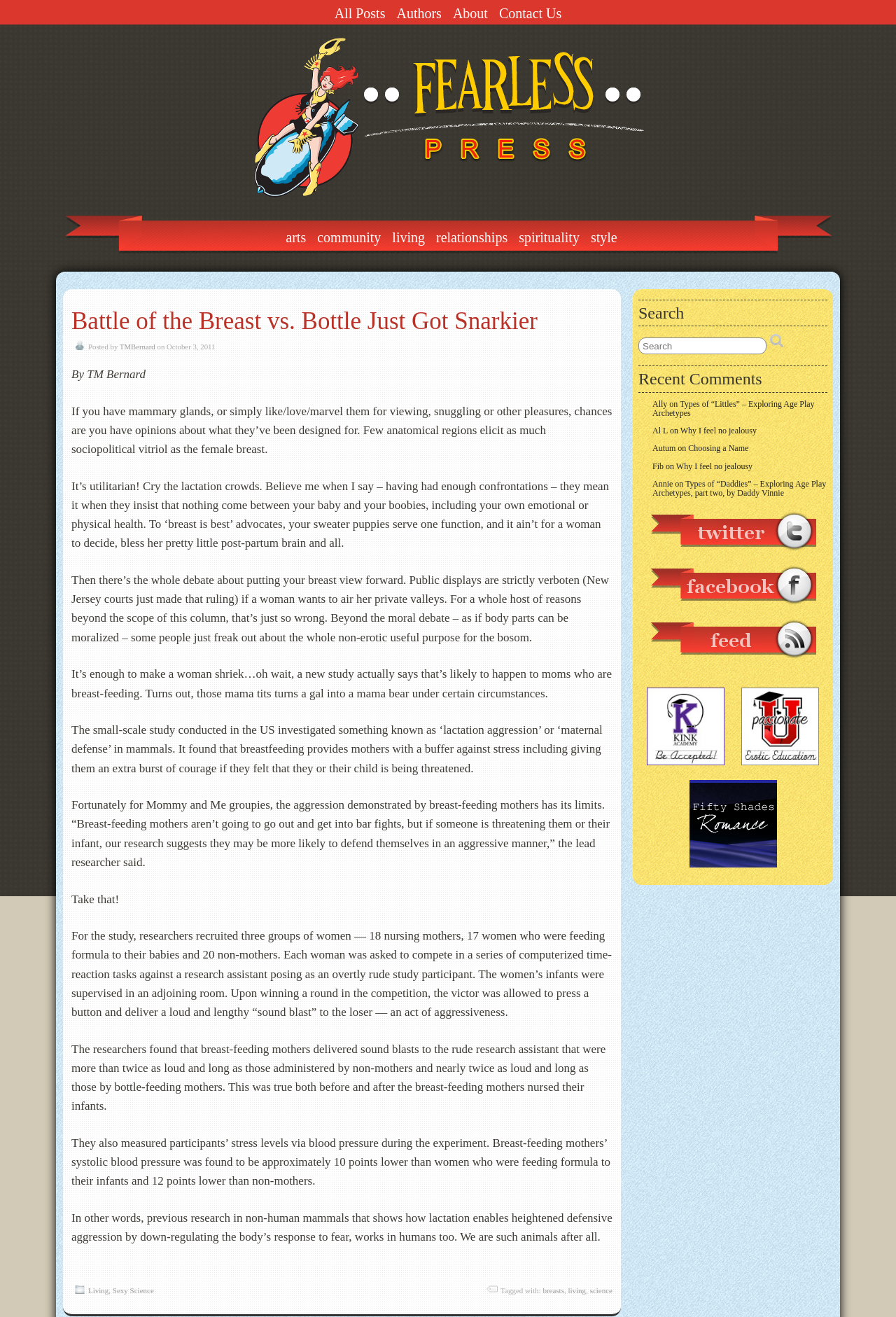What is the purpose of the 'Search' box?
Please use the image to provide an in-depth answer to the question.

I determined the purpose of the 'Search' box by looking at its location and the text 'Search' next to it, which suggests that it is a search function for the website.